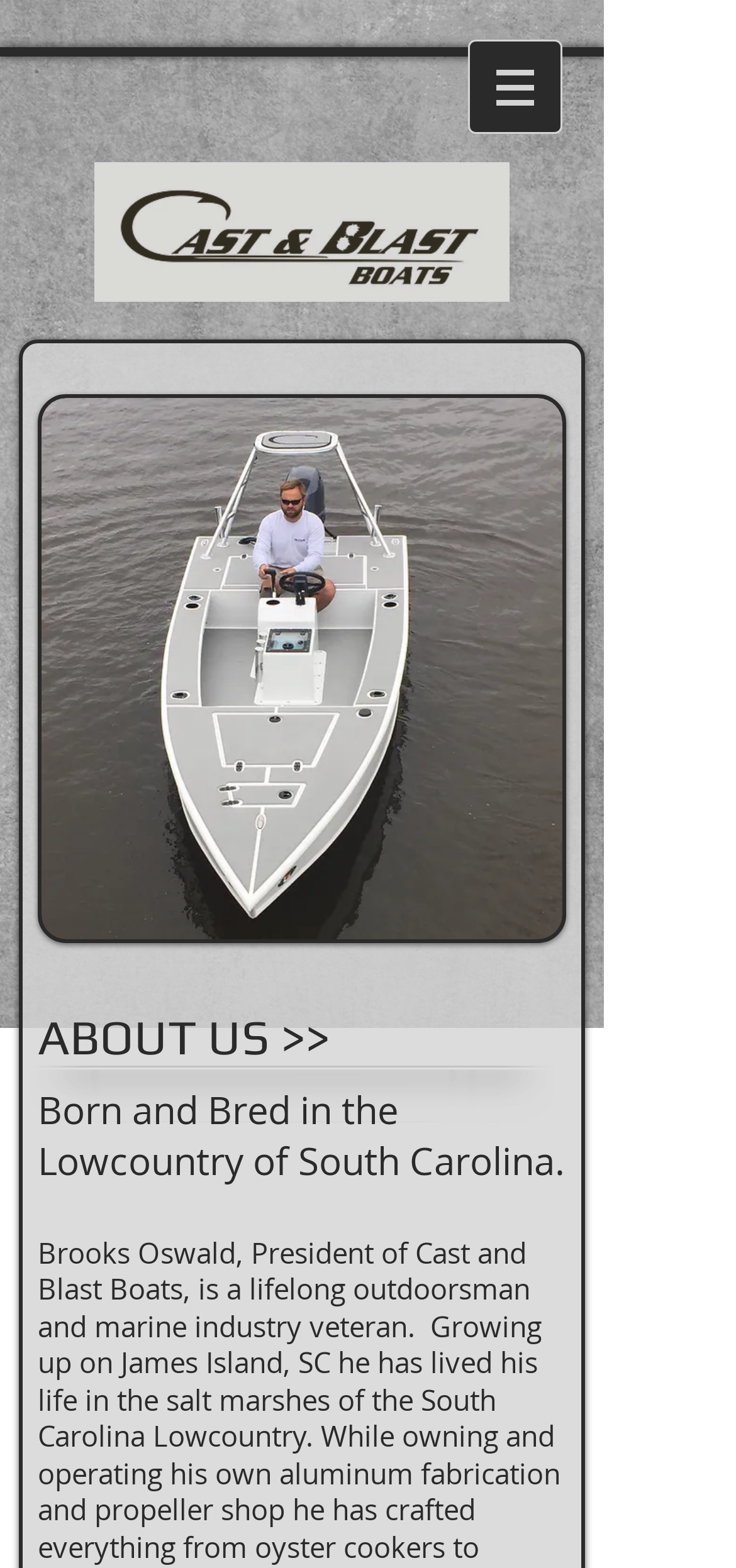Offer a meticulous description of the webpage's structure and content.

The webpage is about CastandBlastBoats, with a prominent logo image located at the top center of the page. Below the logo, there is a navigation menu labeled "Site" at the top right corner, which contains a button with a small image inside. 

The main content of the page is divided into two sections. On the left side, there is a large image of a boat, taking up most of the vertical space. On the right side, there is a heading "ABOUT US >>" followed by a brief introduction to CastandBlastBoats, which is "Born and Bred in the Lowcountry of South Carolina." 

Above the introduction, there is a small, non-descriptive text element containing a single whitespace character. The overall layout of the page is simple, with a focus on showcasing the boat image and providing a brief overview of the company.